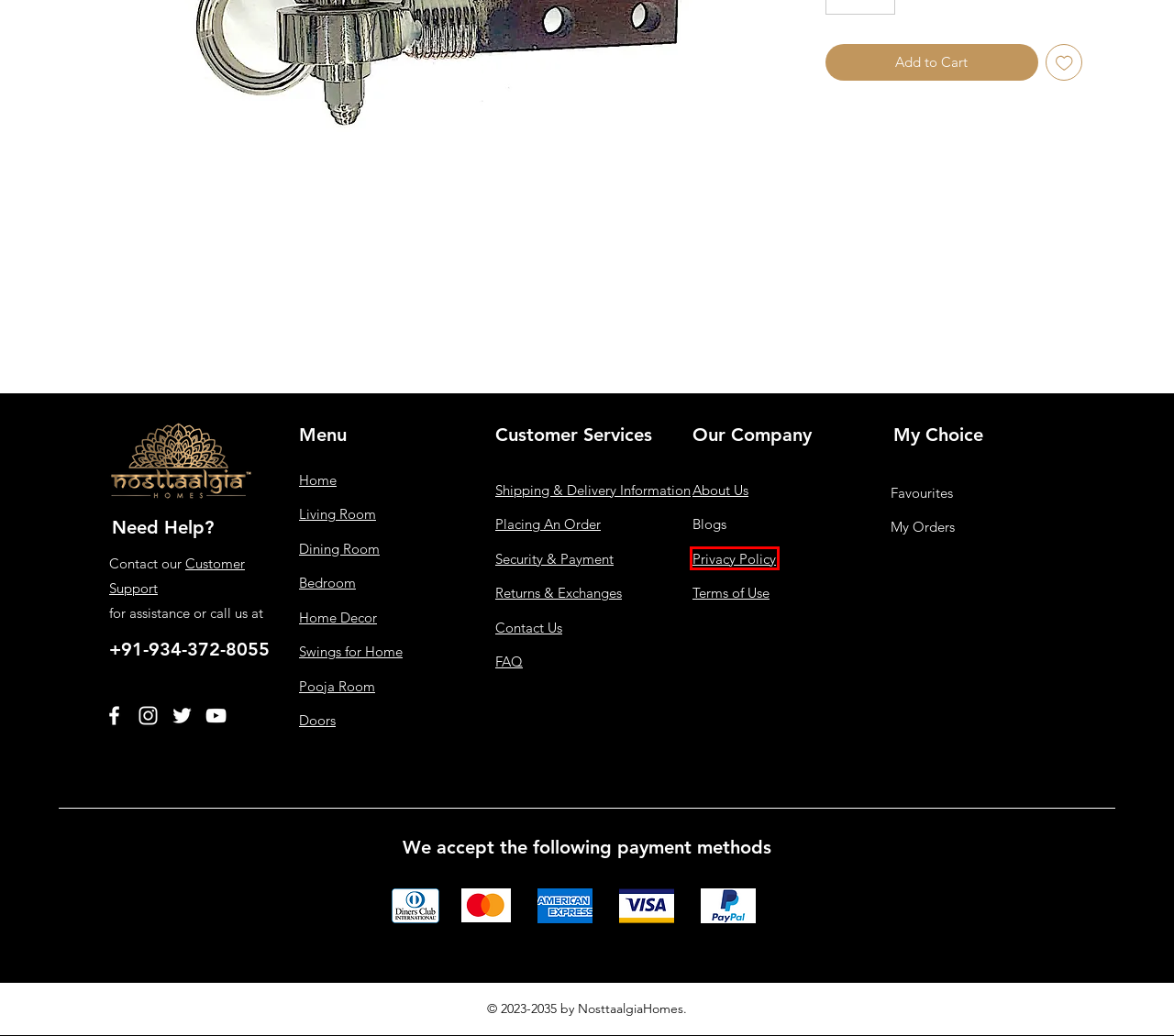Given a webpage screenshot with a red bounding box around a UI element, choose the webpage description that best matches the new webpage after clicking the element within the bounding box. Here are the candidates:
A. Shipping and Delivery Information | Nosttaalgia Homes
B. Doors | Nosttaalgia Homes
C. Return and Exchnage | Nosttaalgia Homes
D. Customer Support | Nosttaalgia Homes
E. FAQ's | Nosttaalgia Homes
F. Nosttaalgia Homes
G. Privacy policy | Nosttaalgia Homes
H. Security and Payment | Nosttaalgia Homes

G